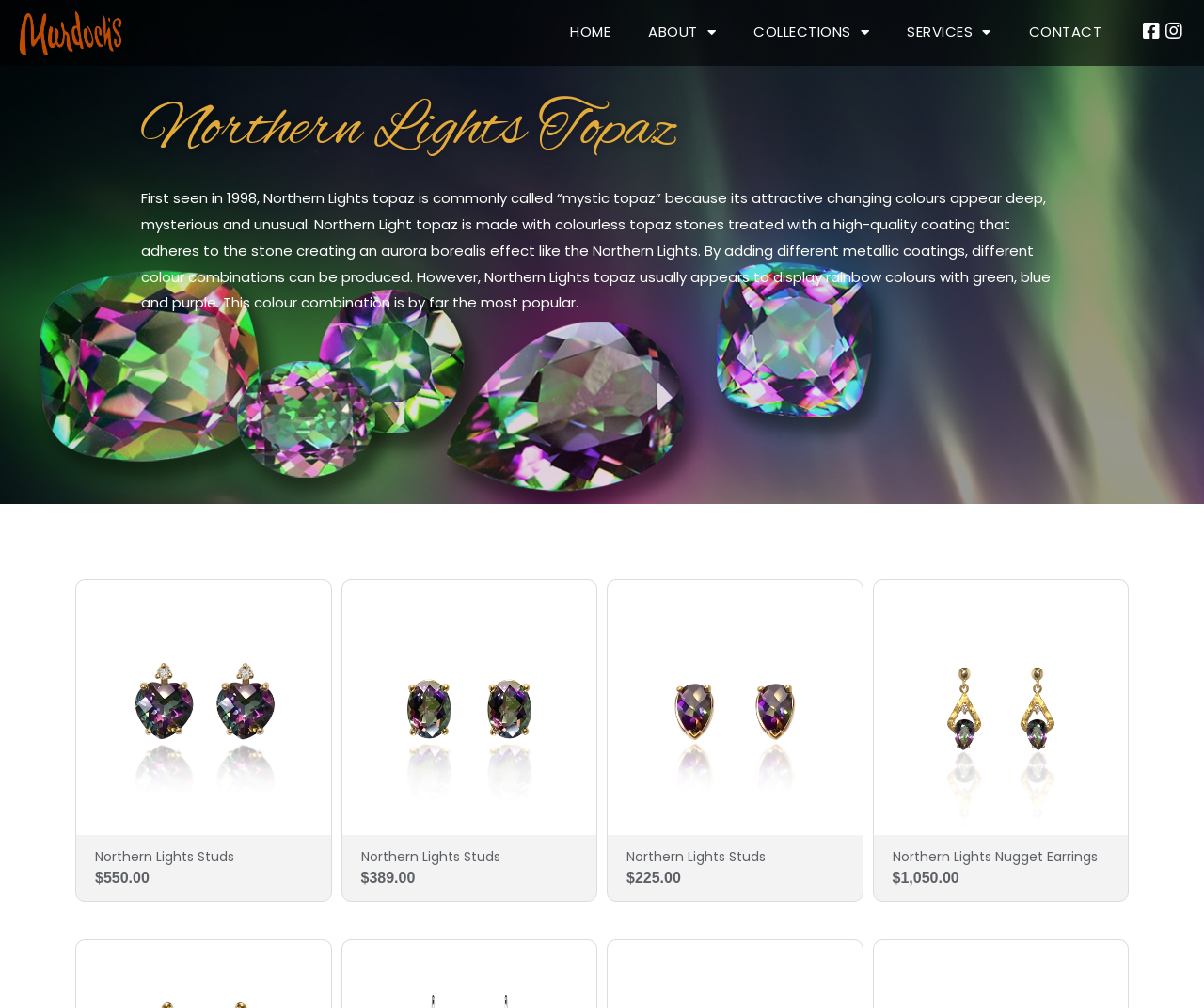What is the name of the gem shop?
Give a detailed explanation using the information visible in the image.

I read the Root Element's text, which is 'Northern Lights Topaz Jewellery – Murdoch's Gem Shop', and extracted the name of the gem shop, which is Murdoch's Gem Shop.